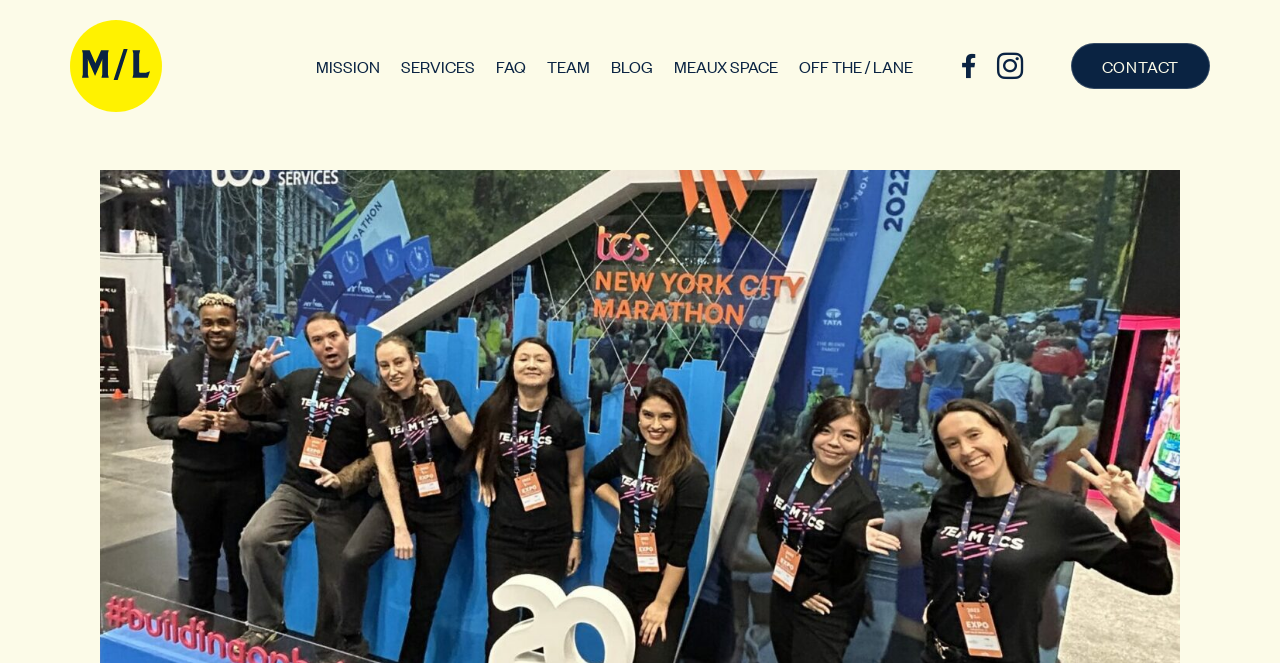Please find the bounding box coordinates of the element that needs to be clicked to perform the following instruction: "visit meaux space". The bounding box coordinates should be four float numbers between 0 and 1, represented as [left, top, right, bottom].

[0.526, 0.083, 0.608, 0.116]